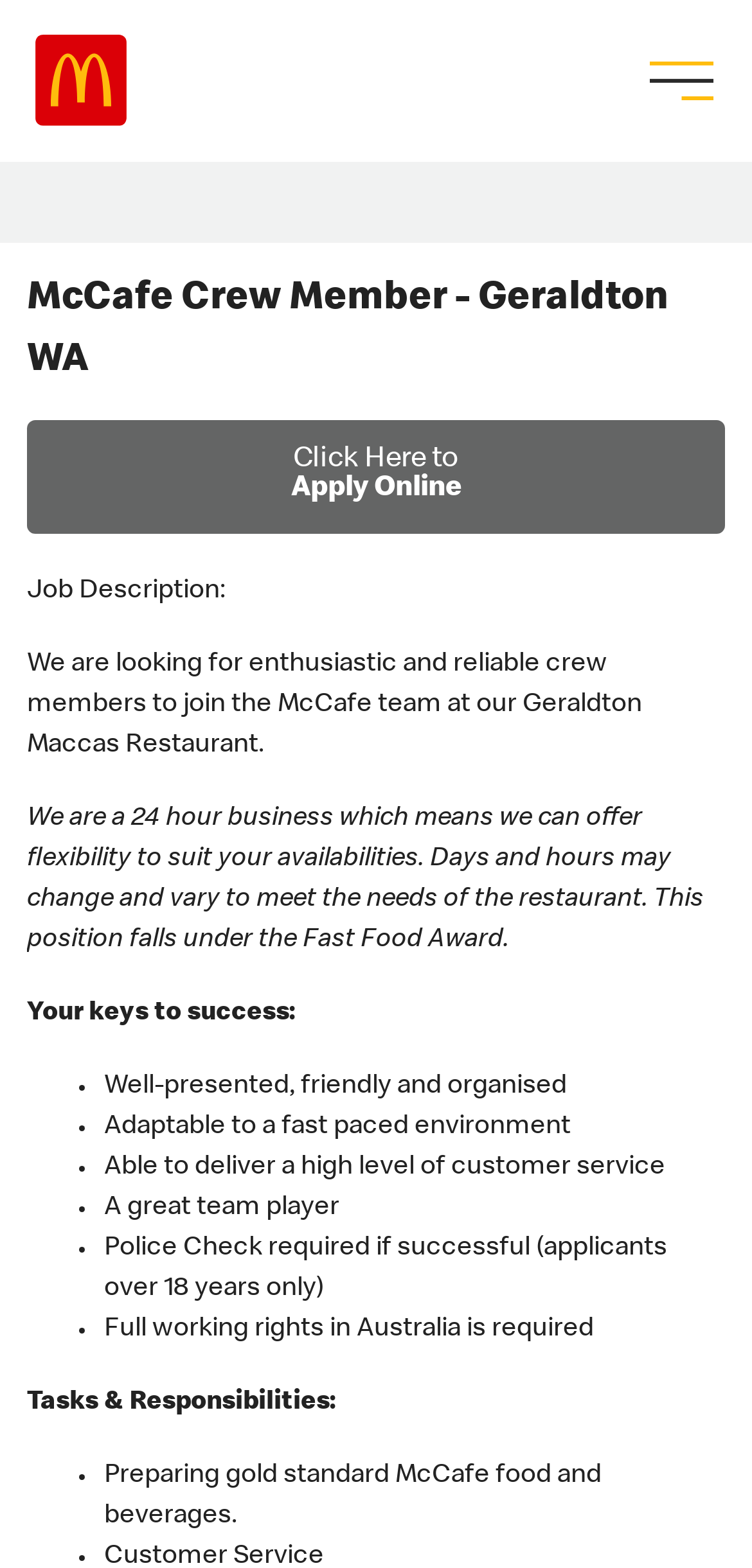What is the main heading of this webpage? Please extract and provide it.

McCafe Crew Member - Geraldton WA